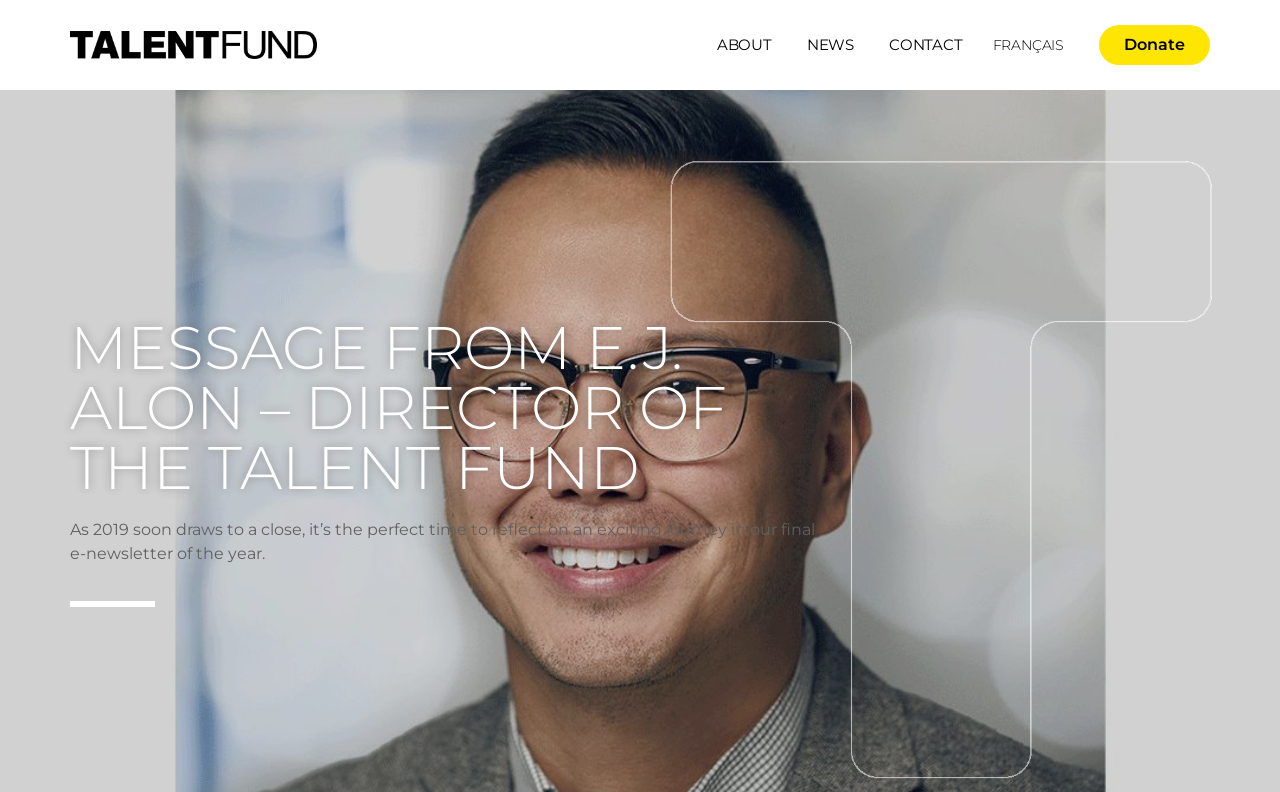Please determine the primary heading and provide its text.

MESSAGE FROM E.J. ALON – DIRECTOR OF THE TALENT FUND